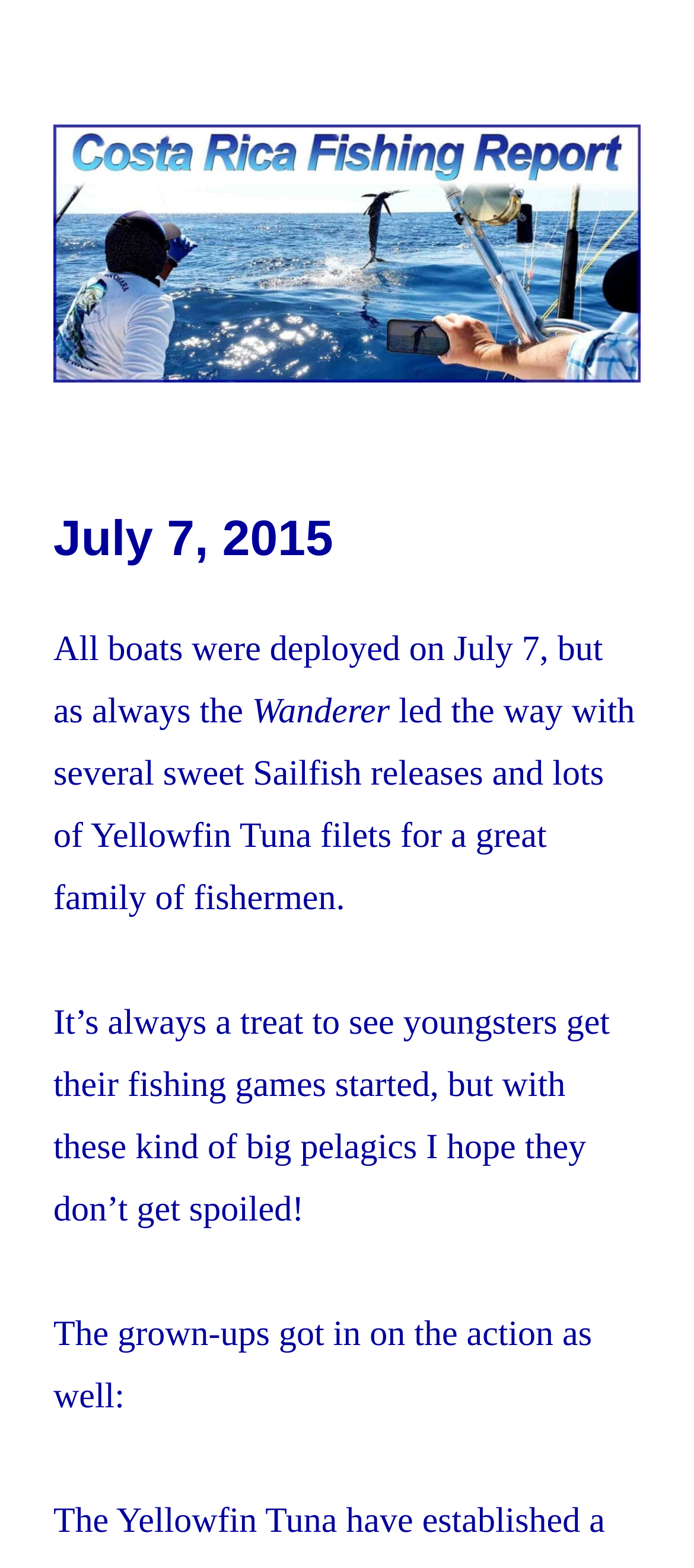What is the date of the fishing report?
Refer to the image and give a detailed answer to the query.

I determined the answer by looking at the heading 'July 7, 2015' which is a child element of the HeaderAsNonLandmark element.